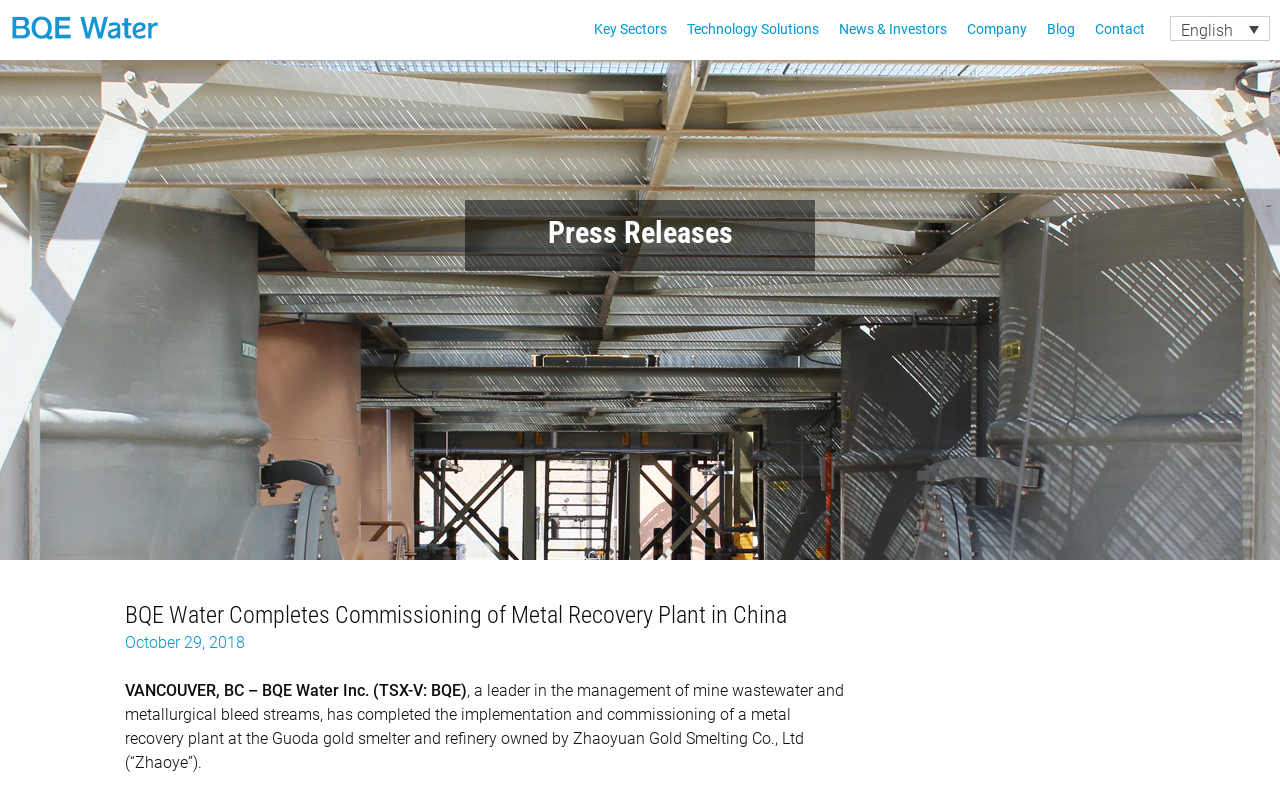Locate the coordinates of the bounding box for the clickable region that fulfills this instruction: "go to key sectors".

[0.464, 0.0, 0.521, 0.074]